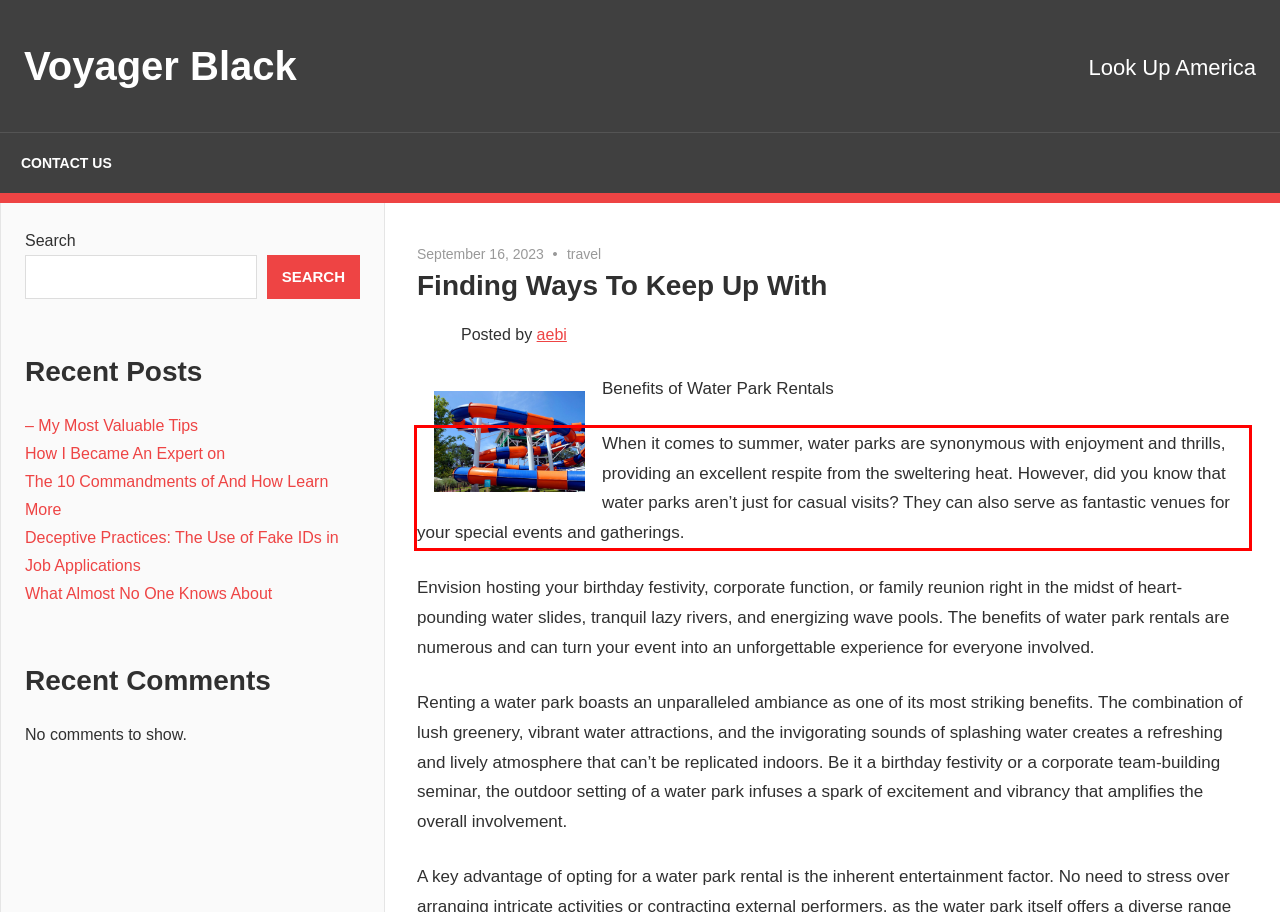Please look at the screenshot provided and find the red bounding box. Extract the text content contained within this bounding box.

When it comes to summer, water parks are synonymous with enjoyment and thrills, providing an excellent respite from the sweltering heat. However, did you know that water parks aren’t just for casual visits? They can also serve as fantastic venues for your special events and gatherings.